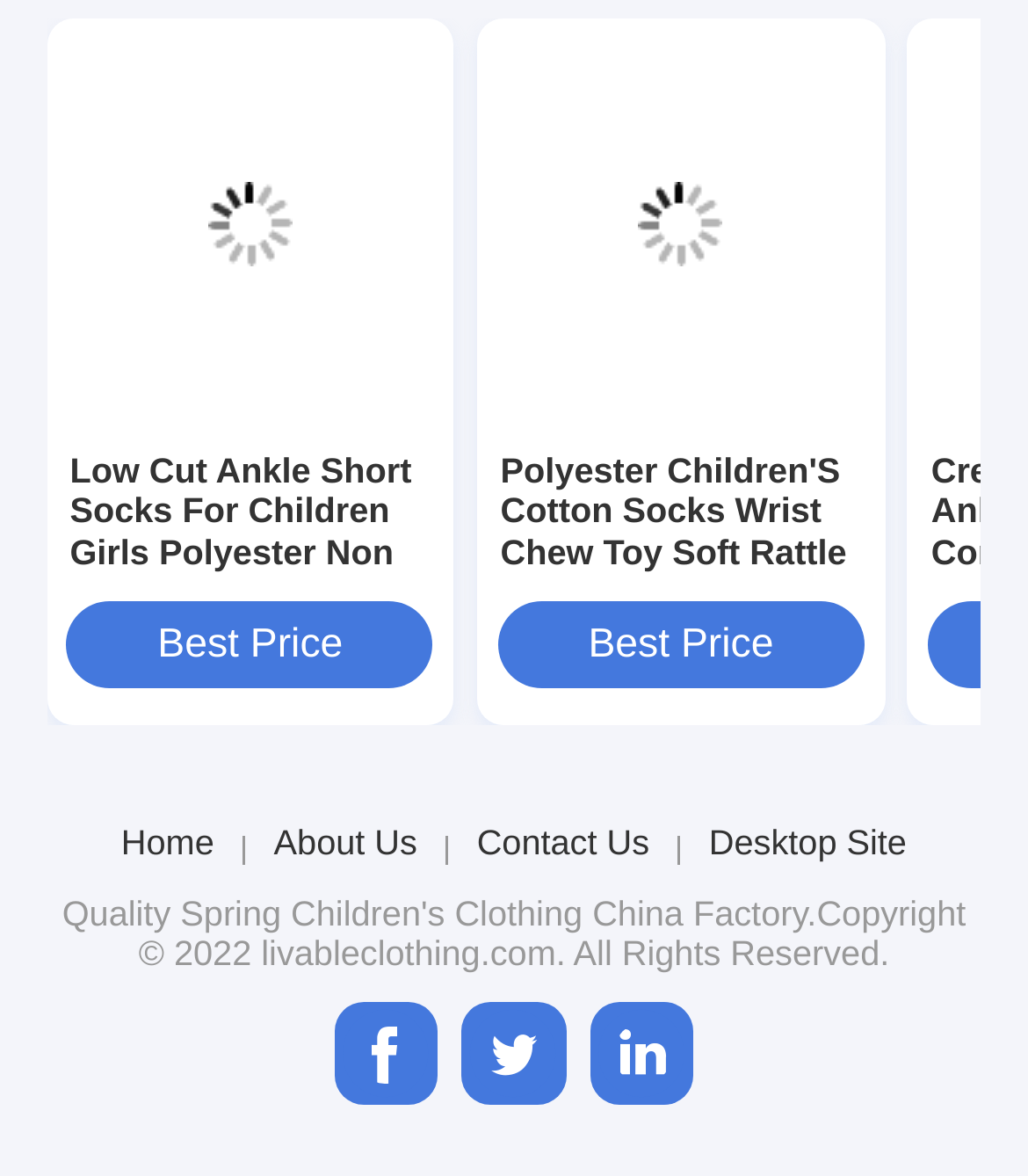Predict the bounding box of the UI element based on this description: "aria-label="Shopping Cart Icon"".

None